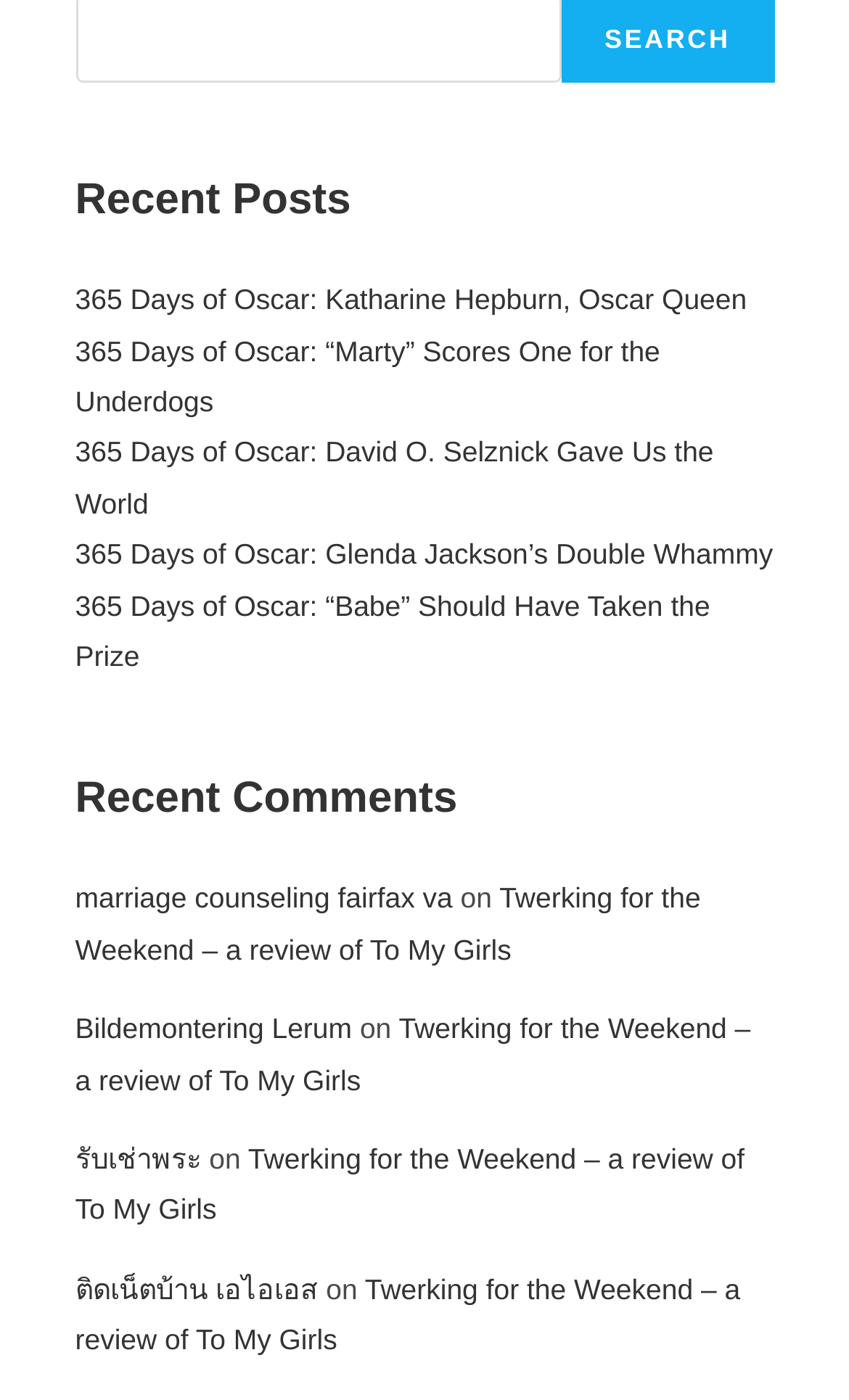Please specify the bounding box coordinates of the clickable region necessary for completing the following instruction: "click on the link about marriage counseling". The coordinates must consist of four float numbers between 0 and 1, i.e., [left, top, right, bottom].

[0.088, 0.63, 0.533, 0.653]